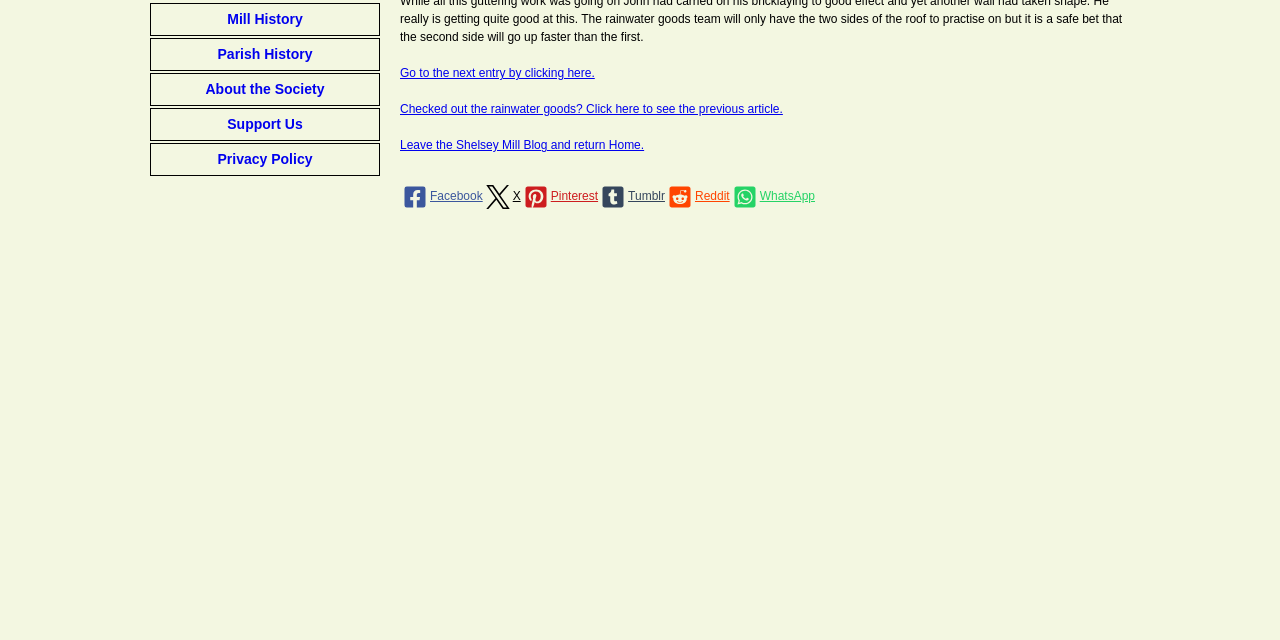Using the given element description, provide the bounding box coordinates (top-left x, top-left y, bottom-right x, bottom-right y) for the corresponding UI element in the screenshot: About the Society

[0.117, 0.113, 0.297, 0.165]